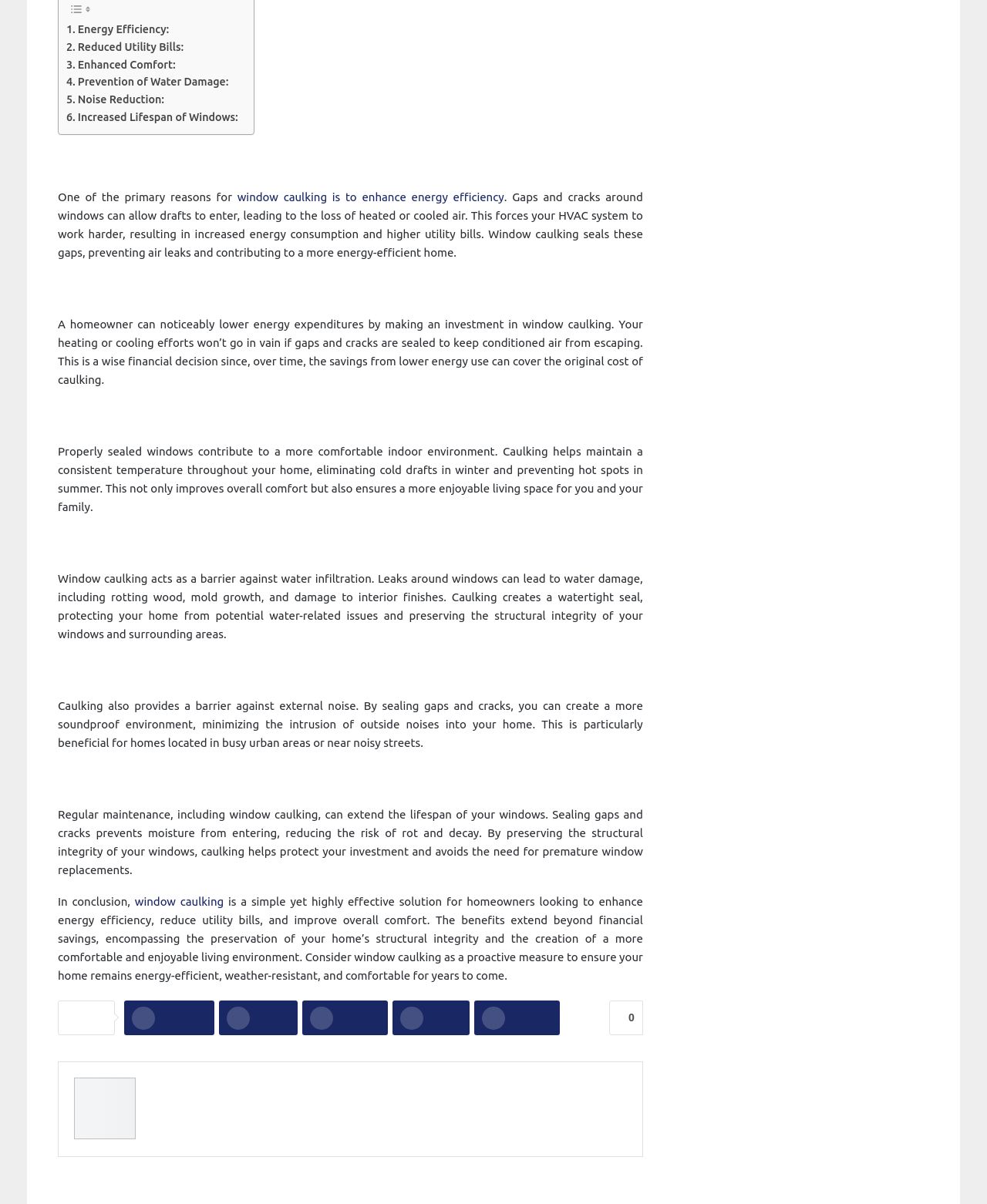Predict the bounding box coordinates of the UI element that matches this description: "More from author". The coordinates should be in the format [left, top, right, bottom] with each value between 0 and 1.

[0.107, 0.804, 0.197, 0.815]